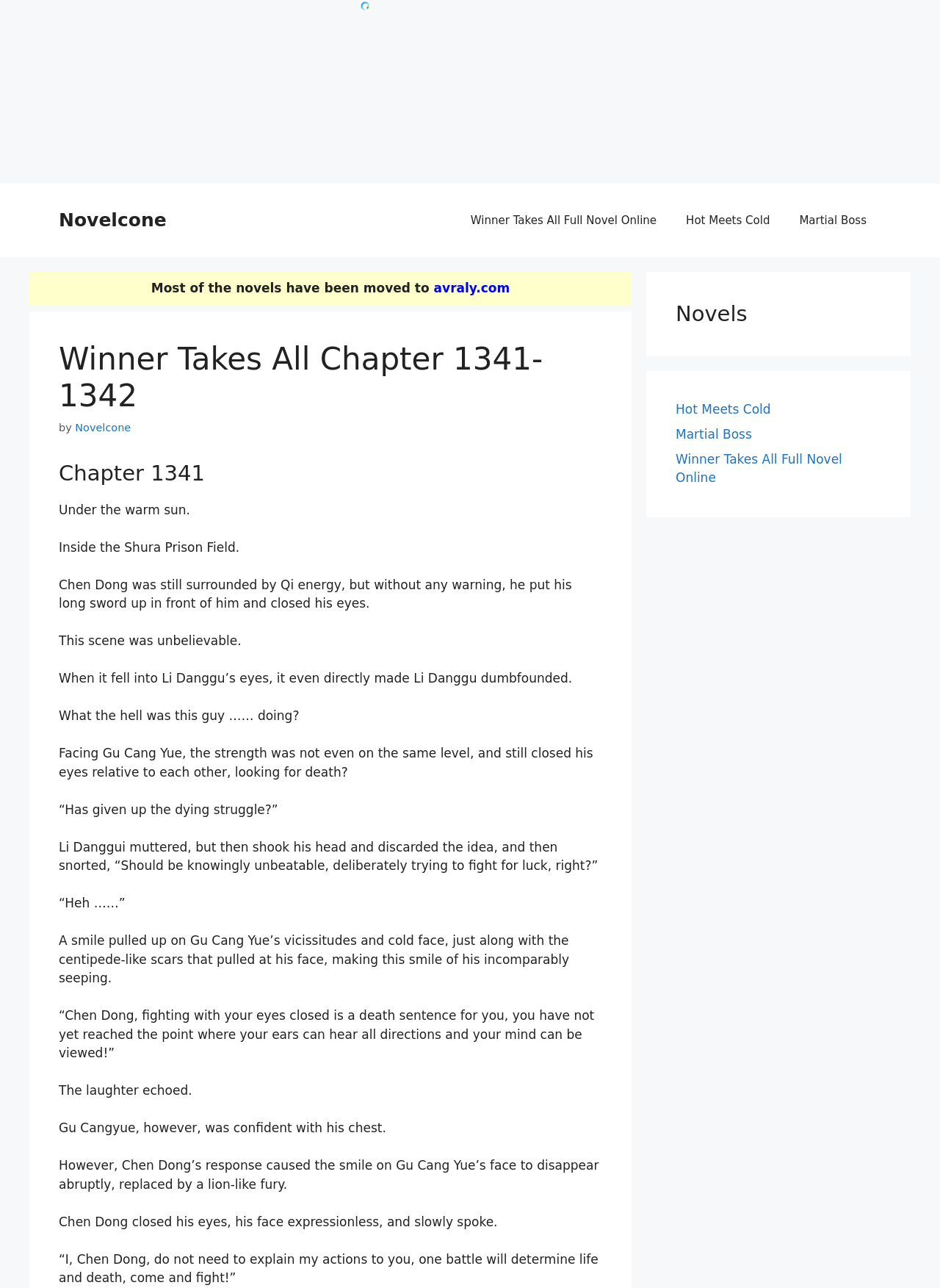How many links are there in the navigation menu?
Provide a detailed and extensive answer to the question.

I can count the number of links in the navigation menu by looking at the elements under the 'navigation' element with the description 'Primary'. There are three links: 'Winner Takes All Full Novel Online', 'Hot Meets Cold', and 'Martial Boss'.